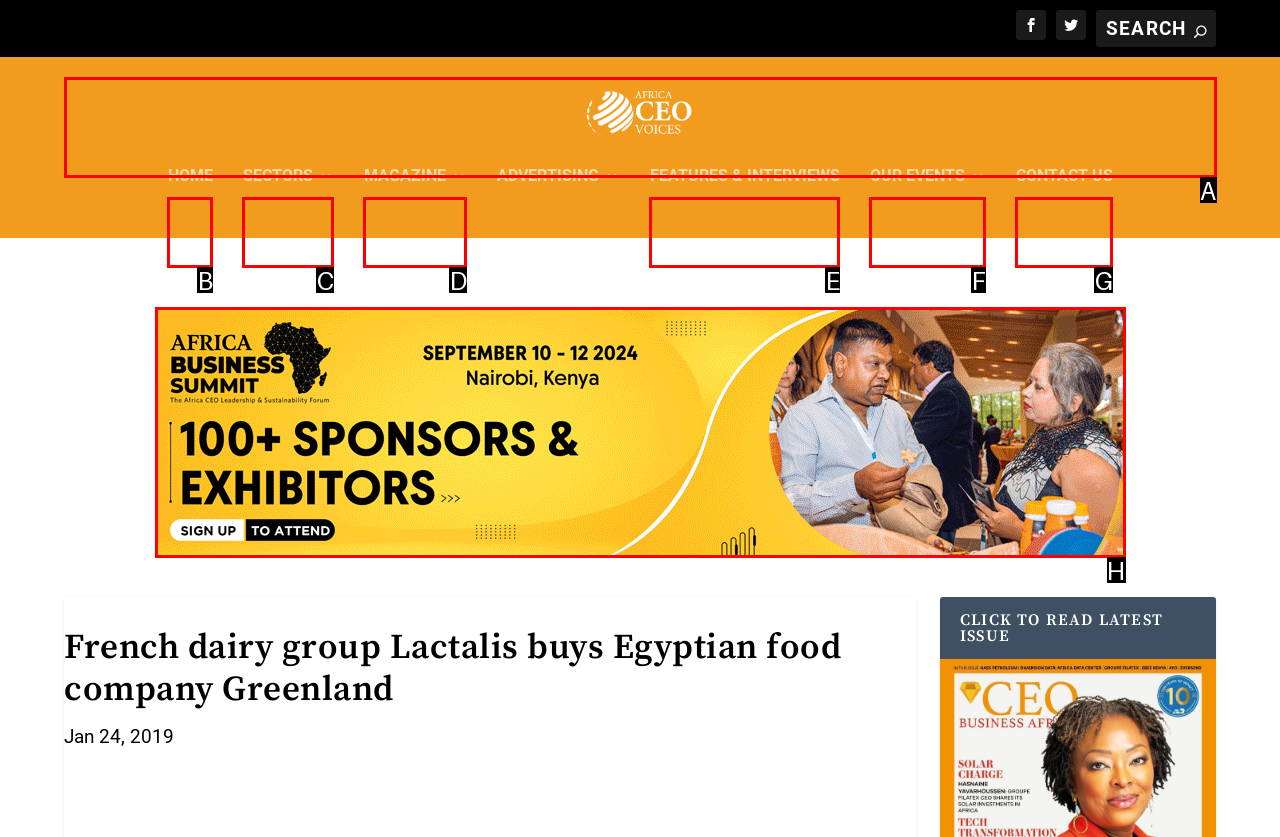Determine which option matches the description: OUR EVENTS. Answer using the letter of the option.

F